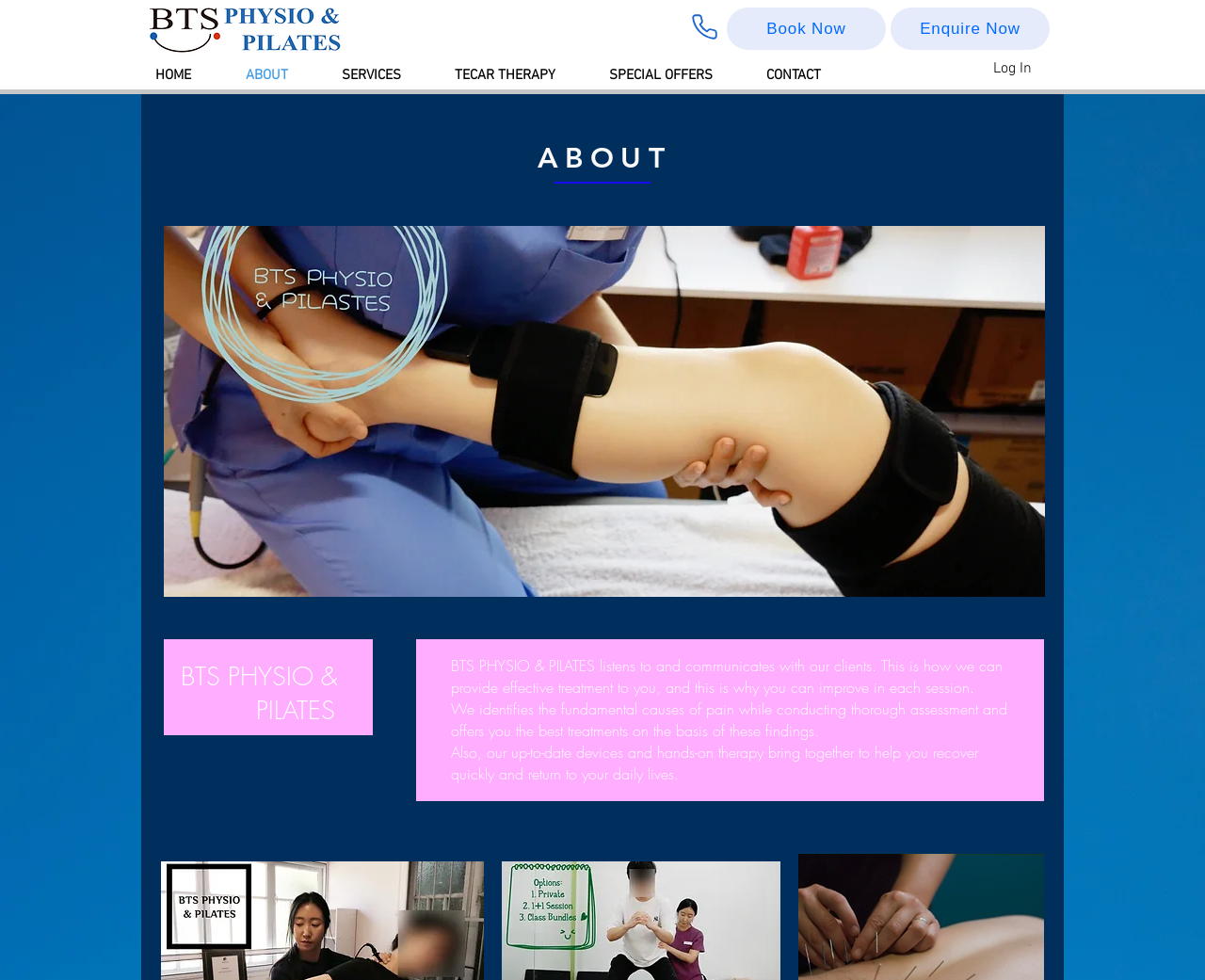What is the name of the physiotherapy clinic?
Answer with a single word or phrase by referring to the visual content.

BTS Physiotherapy Milton